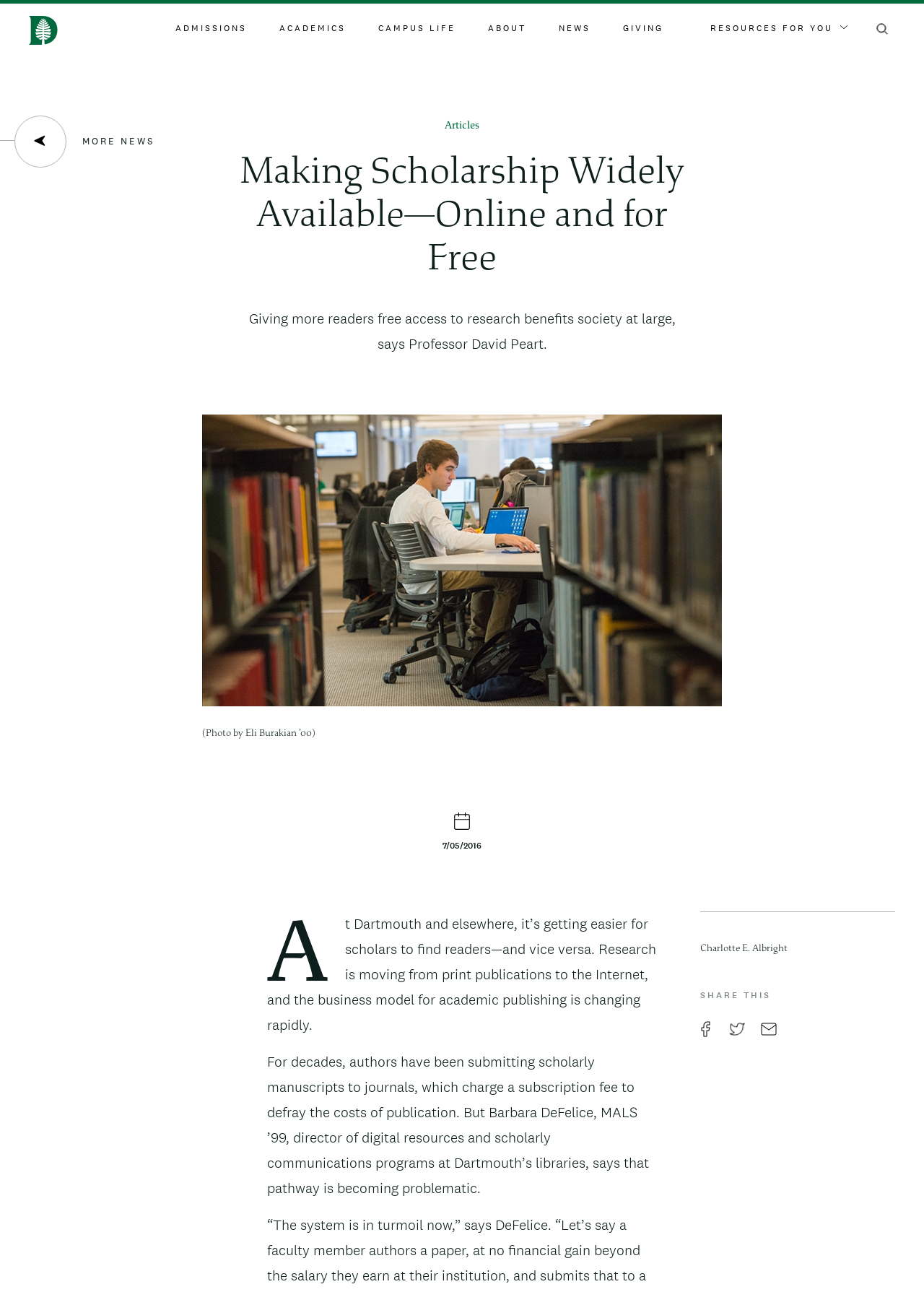What is the purpose of the 'Search' button?
Look at the image and respond to the question as thoroughly as possible.

The 'Search' button is located at the top right corner of the webpage, and it is likely that its purpose is to allow users to search for specific content within the webpage or the website.